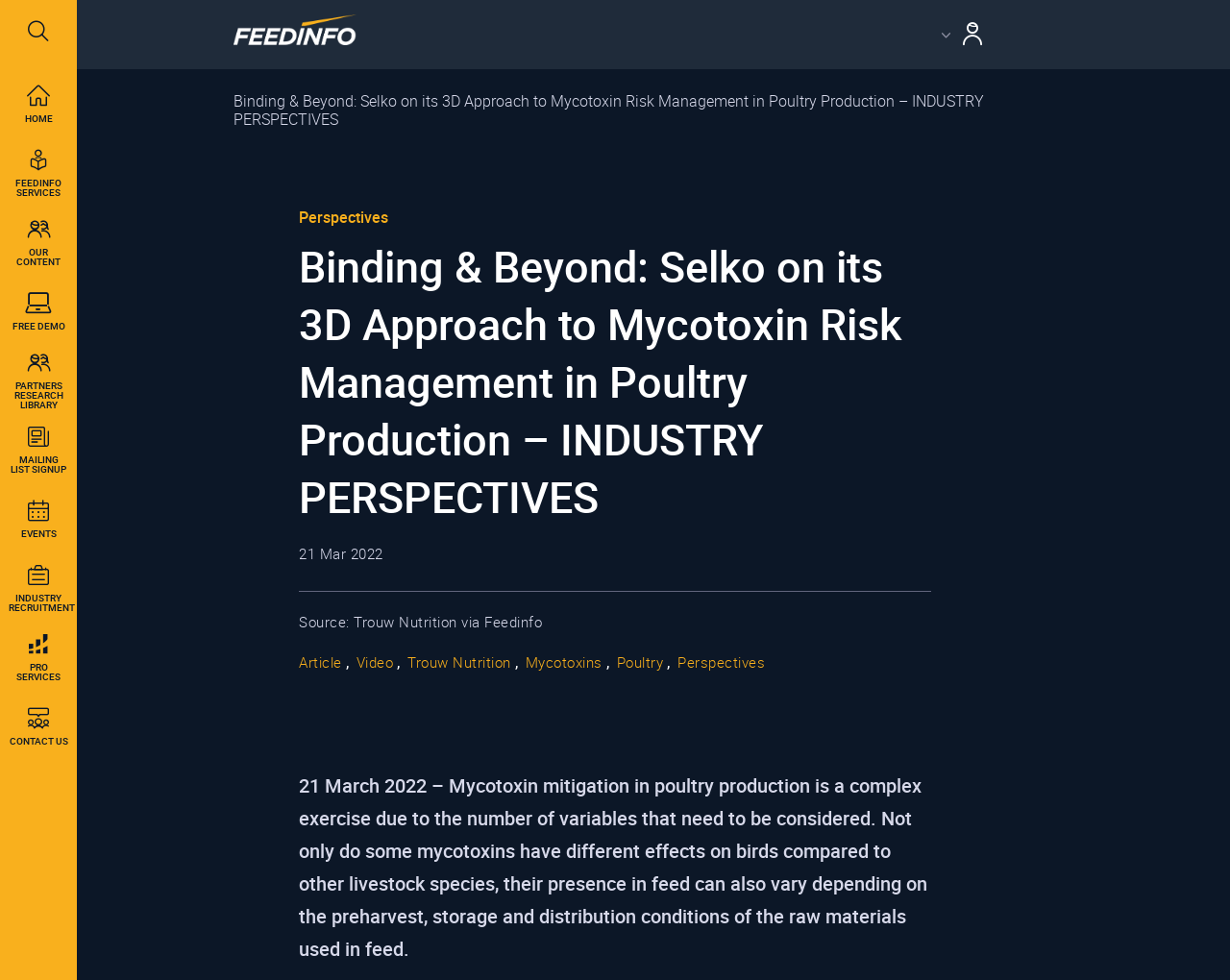Please identify the bounding box coordinates of the clickable region that I should interact with to perform the following instruction: "Watch the video". The coordinates should be expressed as four float numbers between 0 and 1, i.e., [left, top, right, bottom].

[0.29, 0.666, 0.32, 0.685]